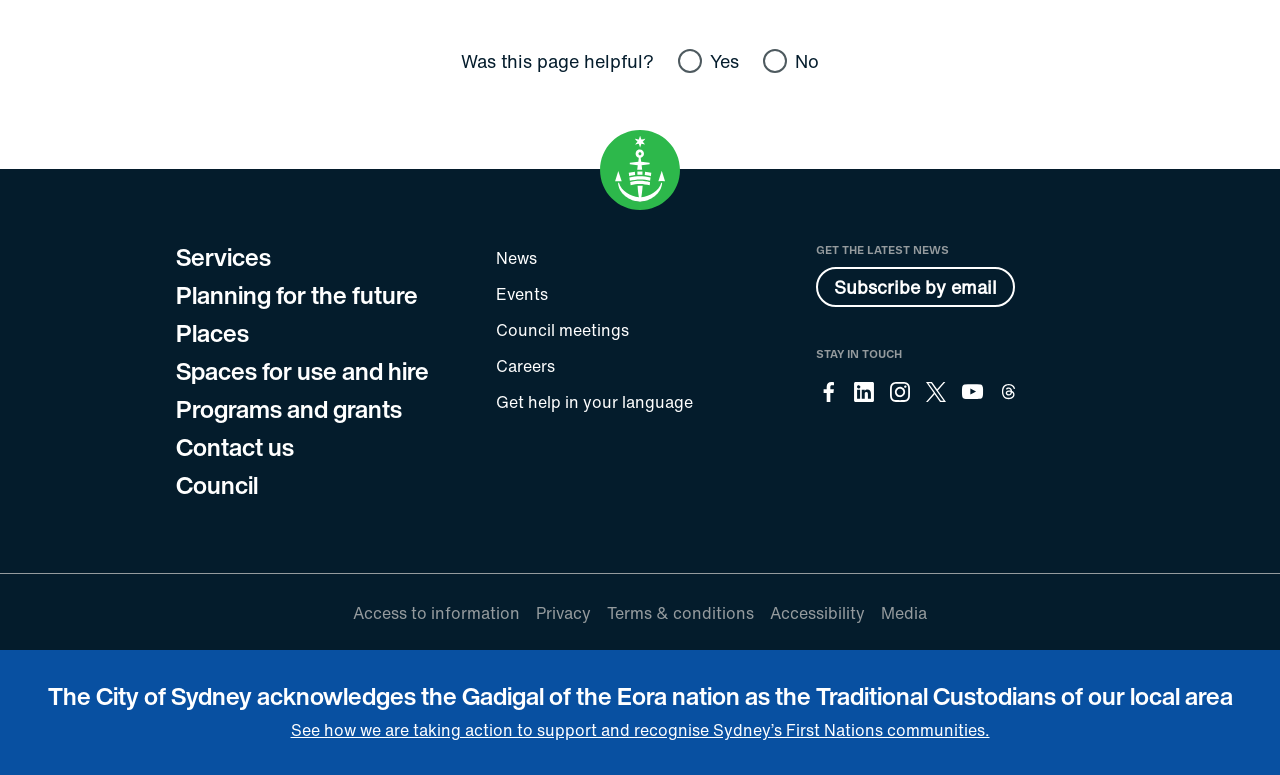Locate the bounding box of the UI element with the following description: "Access to information".

[0.276, 0.776, 0.406, 0.807]